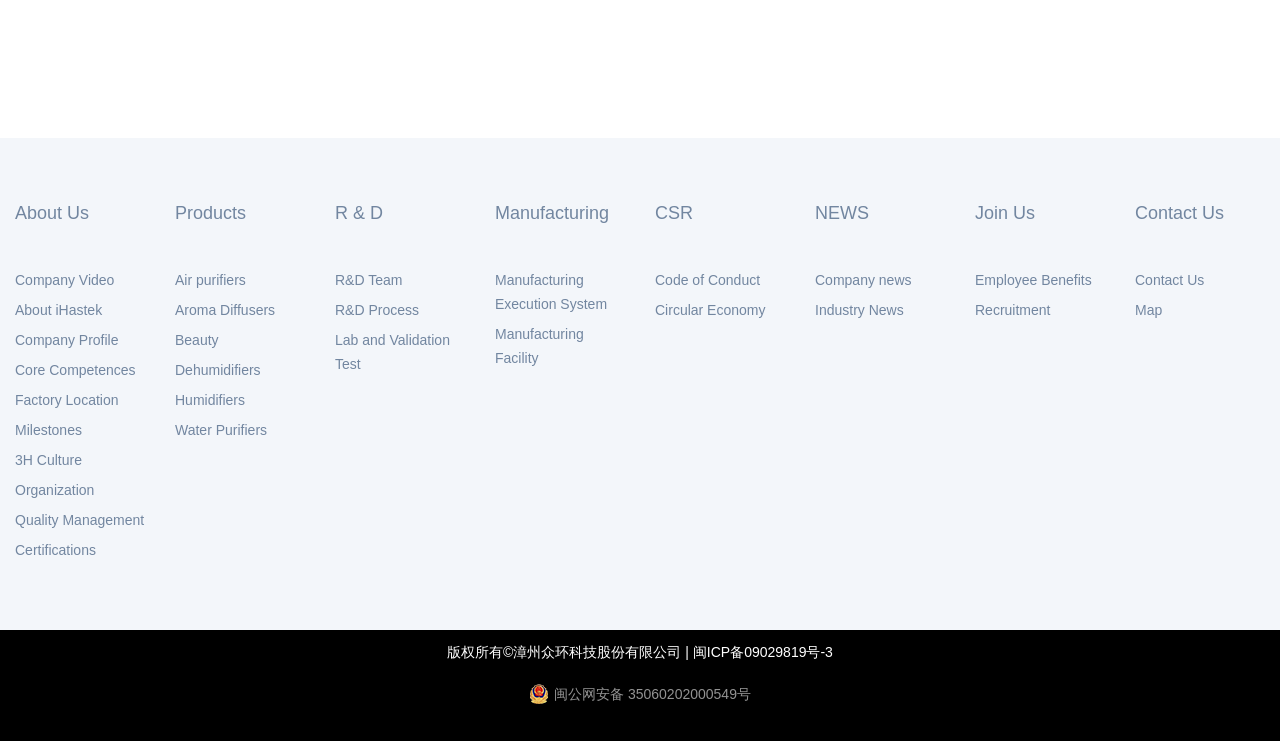Identify the bounding box for the UI element that is described as follows: "Manufacturing Facility".

[0.387, 0.43, 0.488, 0.503]